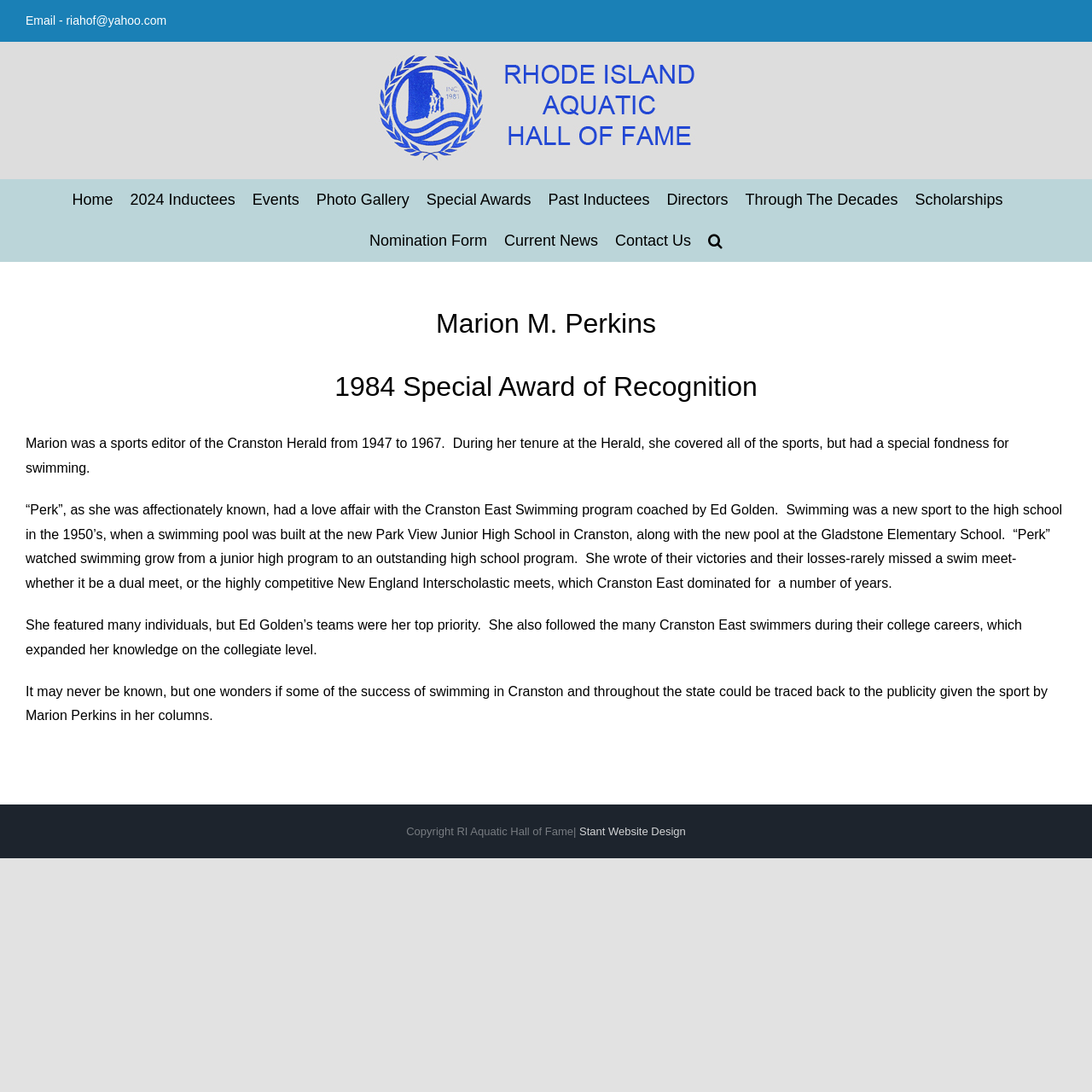Find the bounding box coordinates for the area that should be clicked to accomplish the instruction: "Search the website".

[0.648, 0.202, 0.662, 0.239]